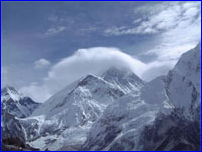What is the color of the sky in the image?
Provide a well-explained and detailed answer to the question.

The caption describes the scene as being set against a backdrop of a clear blue sky, which indicates that the sky in the image is blue.